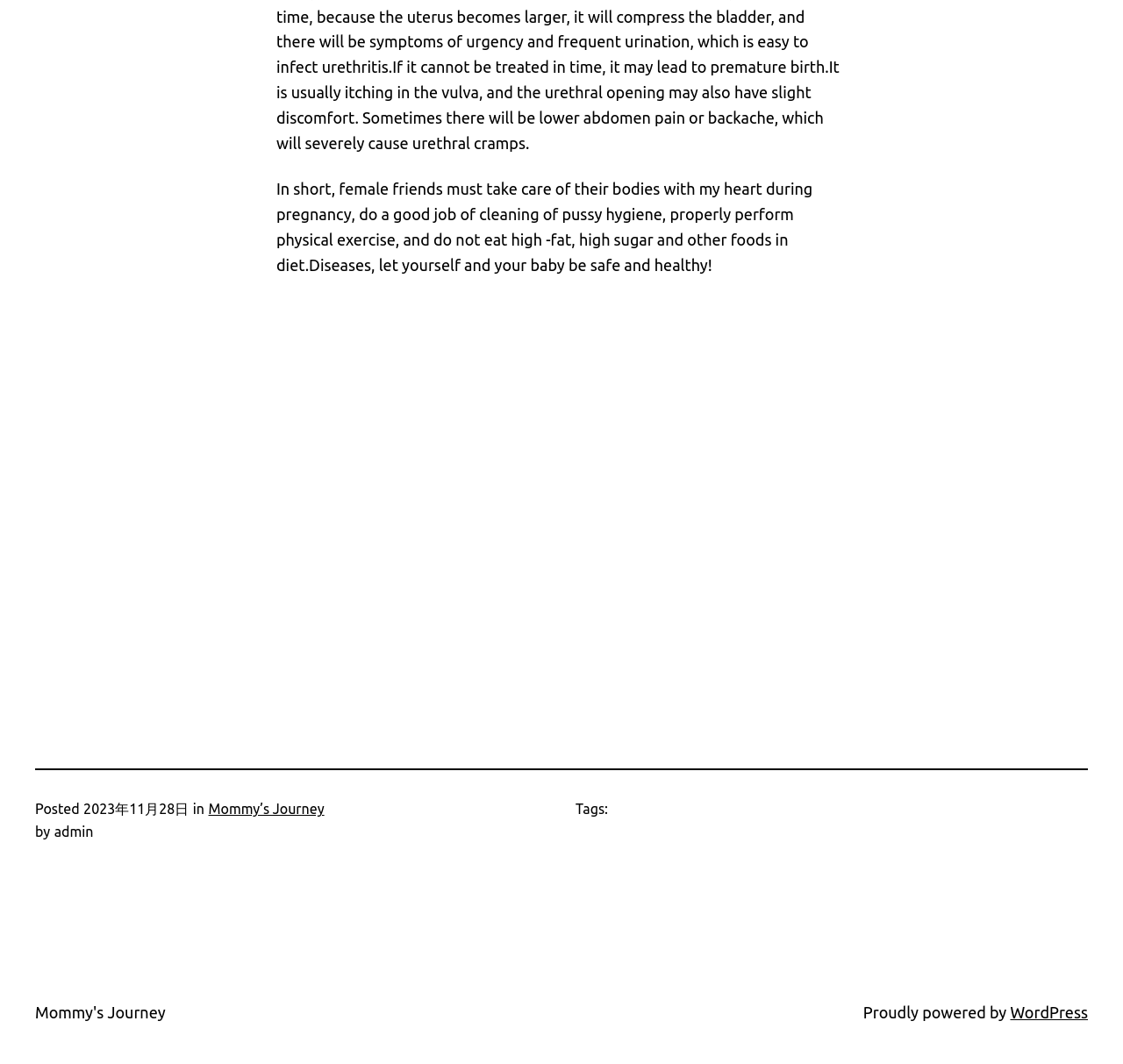What is the name of the test kit mentioned in the post?
Carefully analyze the image and provide a detailed answer to the question.

The name of the test kit can be found in the link element with the text 'Ovulation and Pregnancy Test Strips Combo Kit 25+100', which is accompanied by an image of the product.